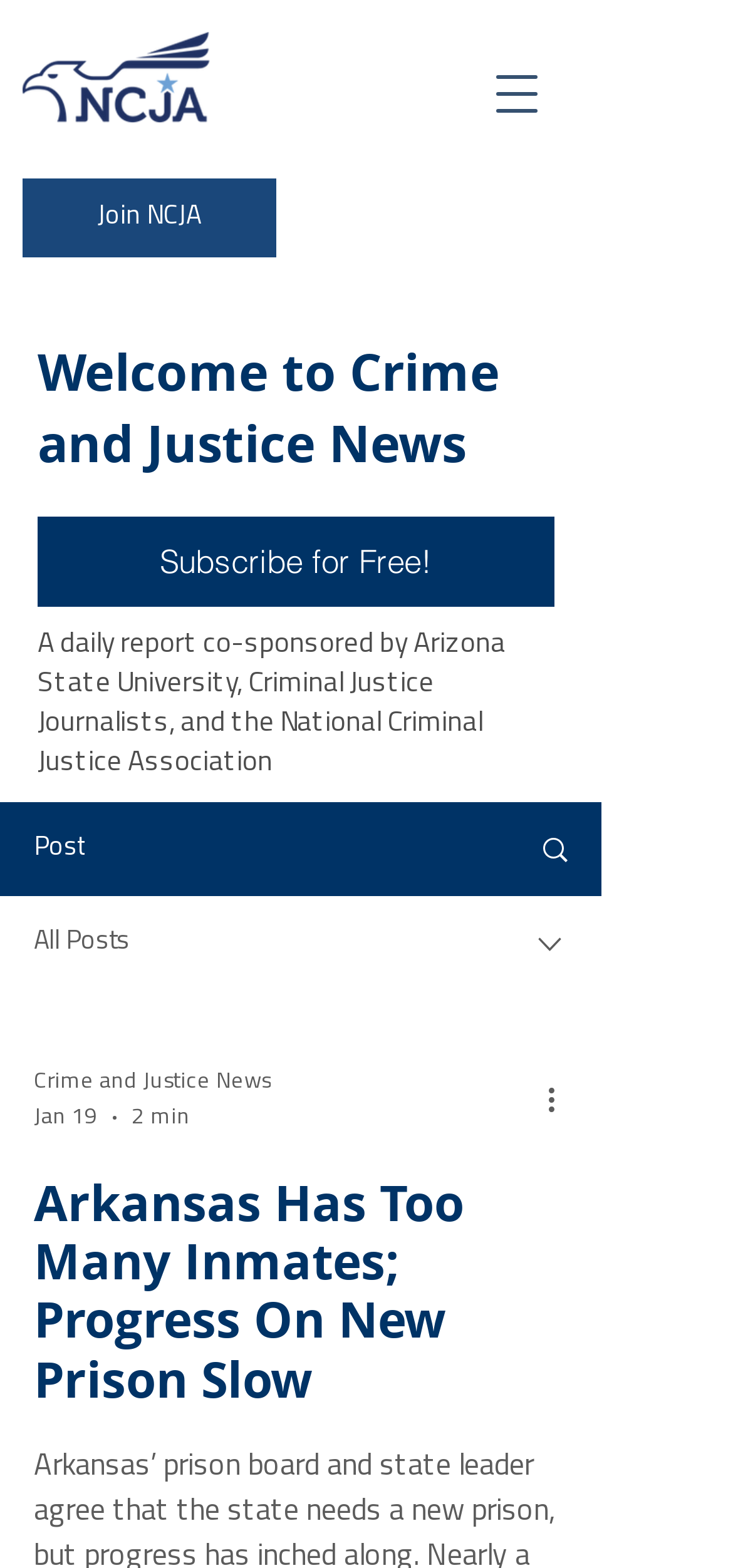Respond to the question with just a single word or phrase: 
How many links are present in the navigation menu?

3